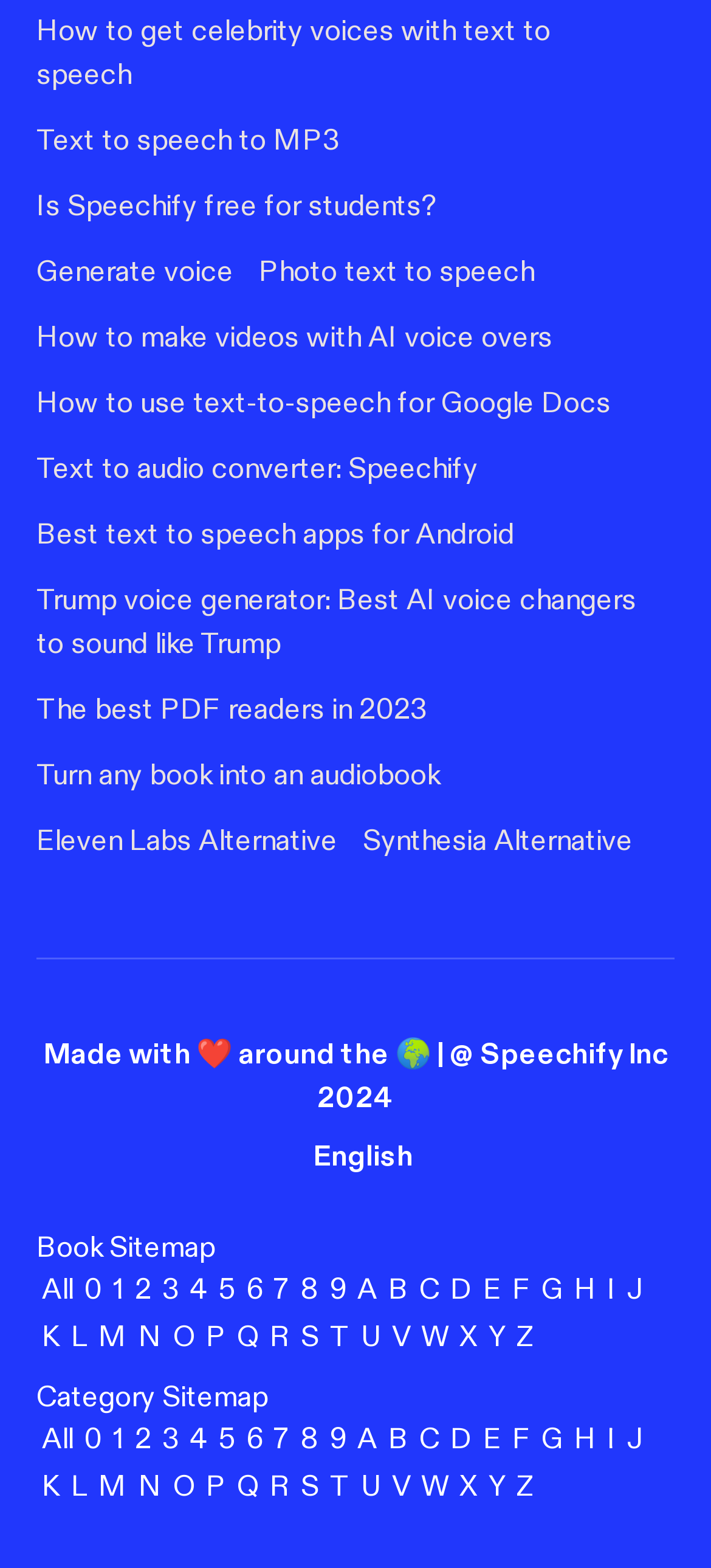How many links are available under the 'Book Sitemap' section?
Answer the question using a single word or phrase, according to the image.

26